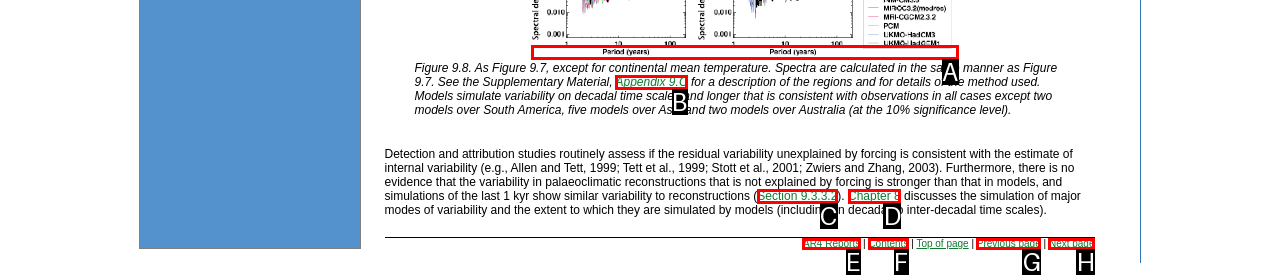Identify the correct lettered option to click in order to perform this task: Click on 'Mission of the High Representative to North Africa'. Respond with the letter.

None